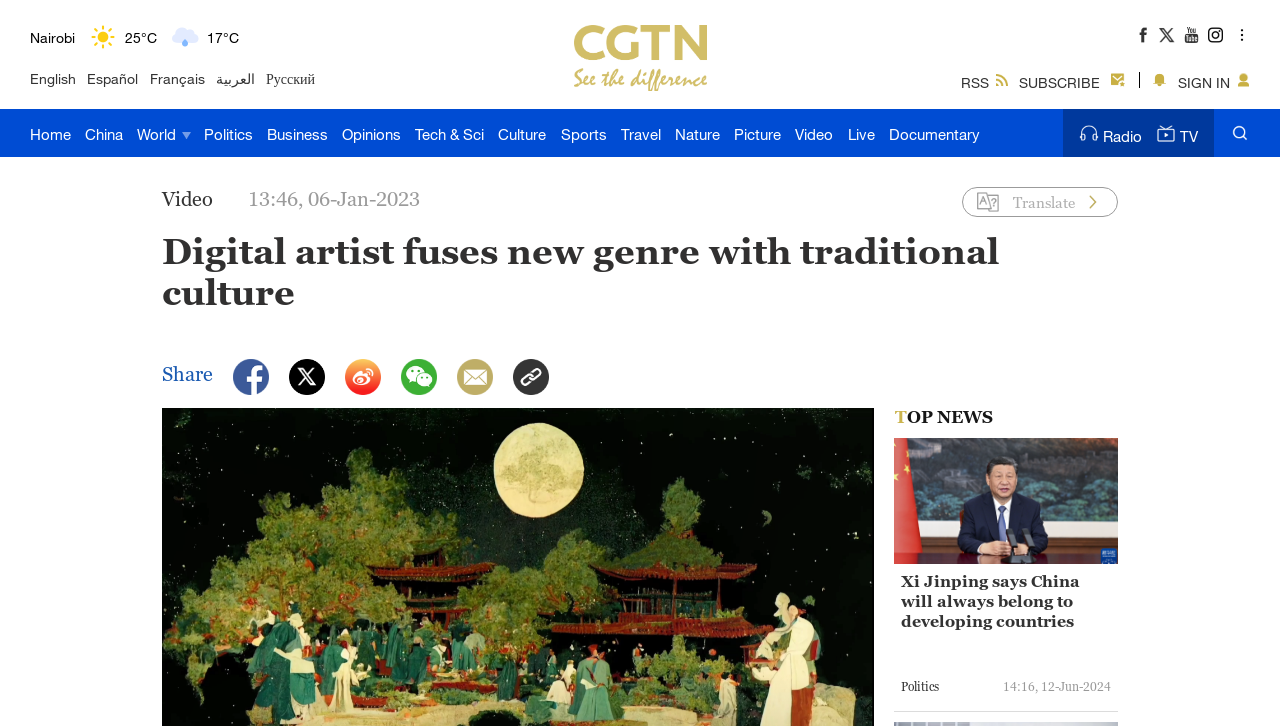Find the bounding box coordinates for the HTML element specified by: "Français".

[0.117, 0.095, 0.16, 0.123]